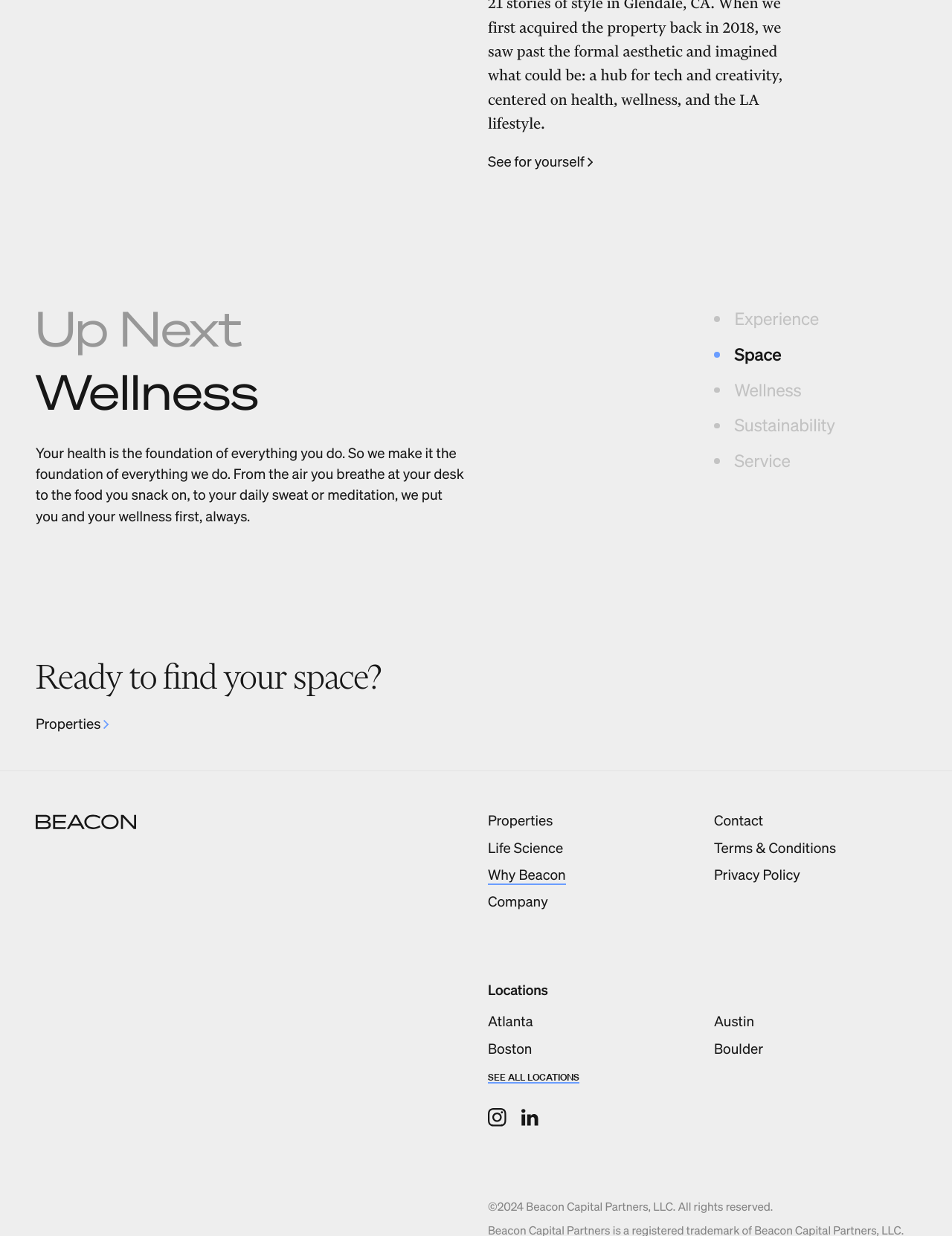Use a single word or phrase to respond to the question:
What is the main focus of this website?

Wellness